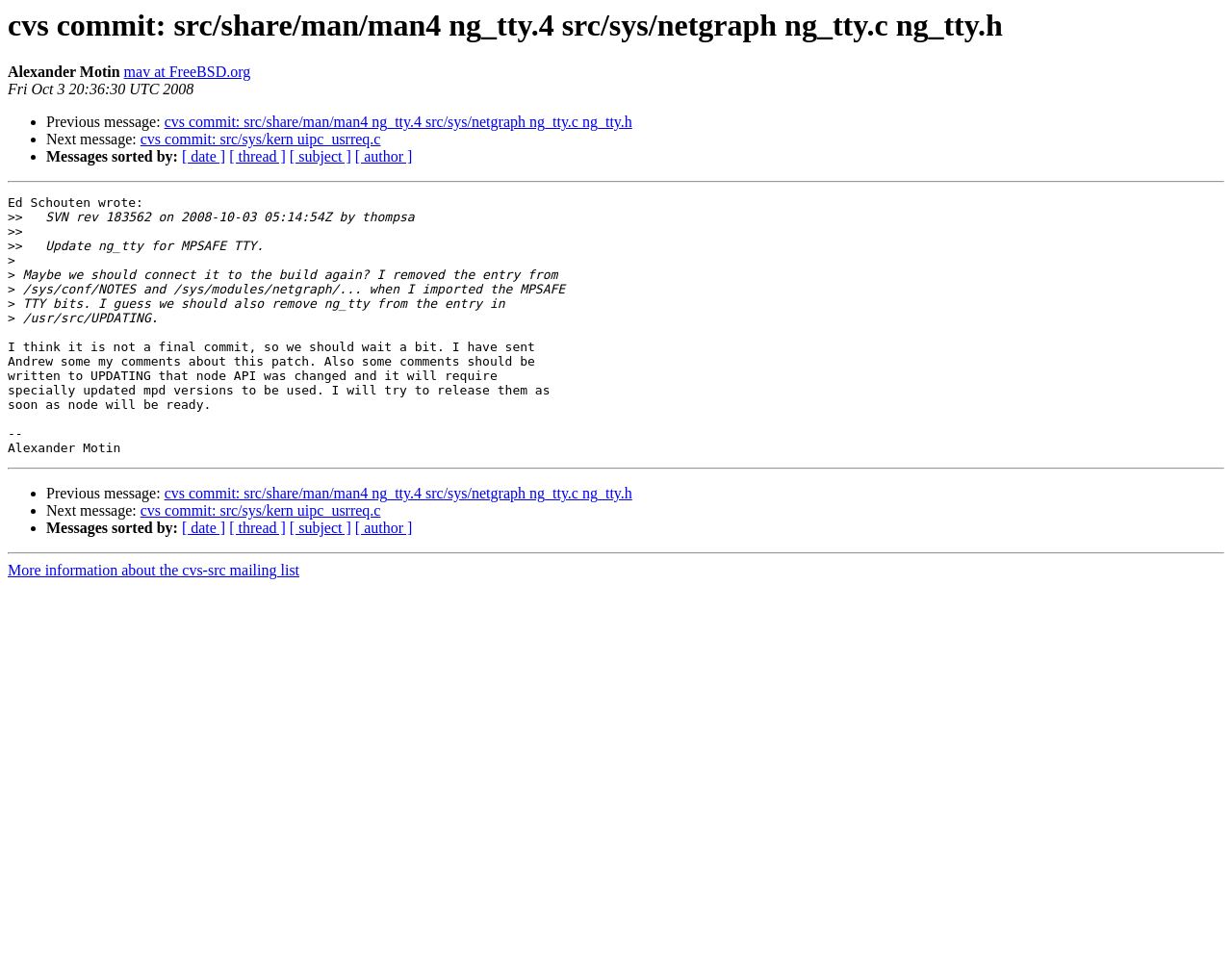Please locate the clickable area by providing the bounding box coordinates to follow this instruction: "Visit the homepage of Alexander Motin".

[0.1, 0.066, 0.203, 0.083]